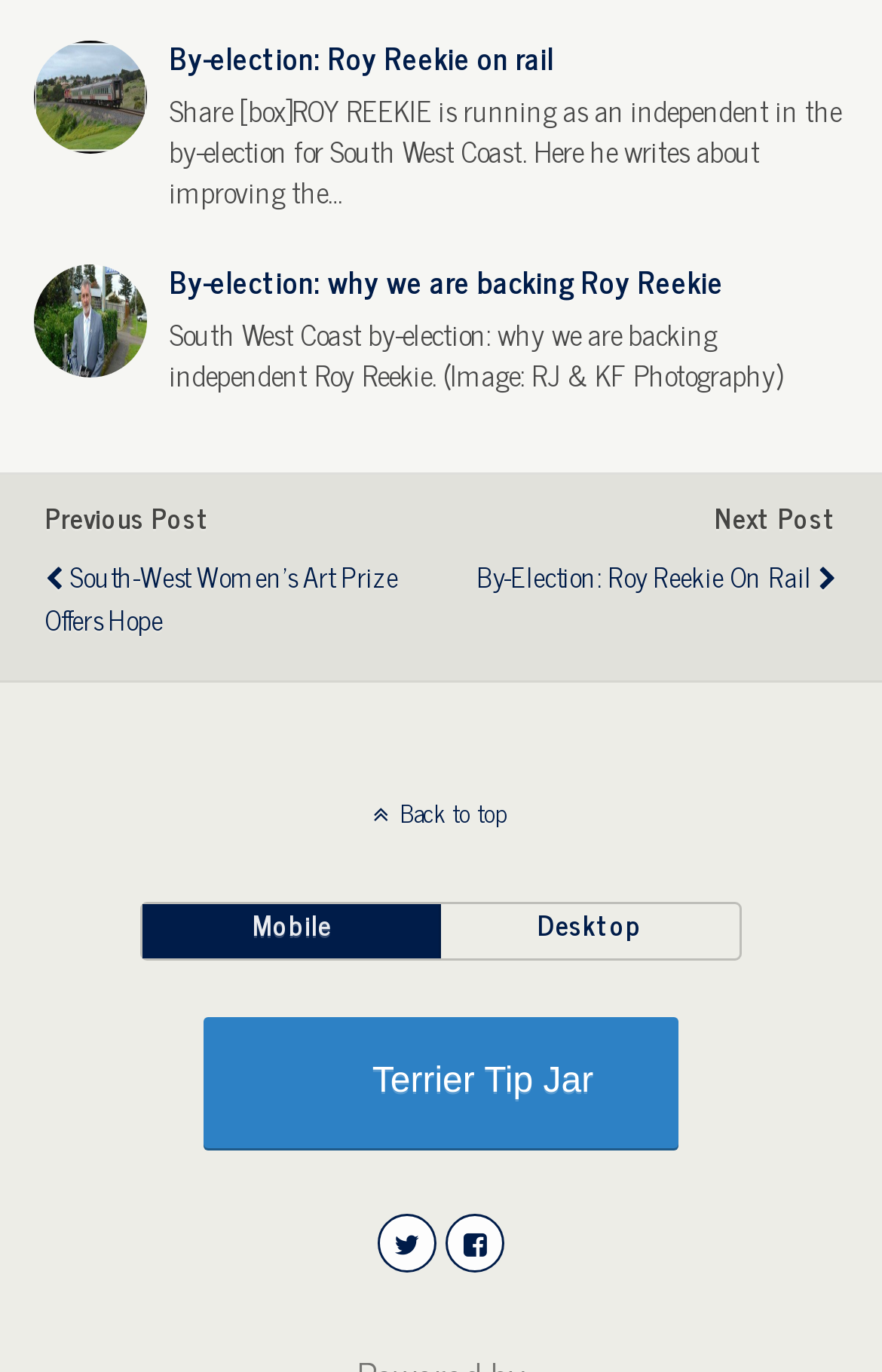Locate the bounding box coordinates of the element I should click to achieve the following instruction: "Explore HAKABET page".

None